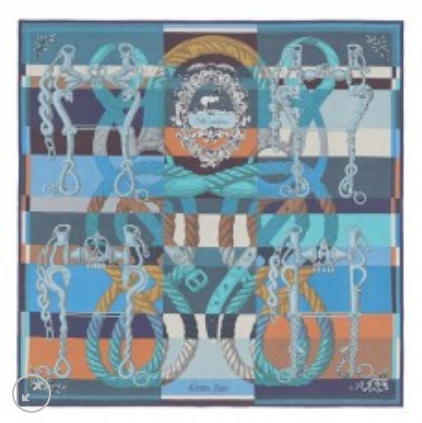Reply to the question with a brief word or phrase: What is the size of the shawl?

140 x 140 cm